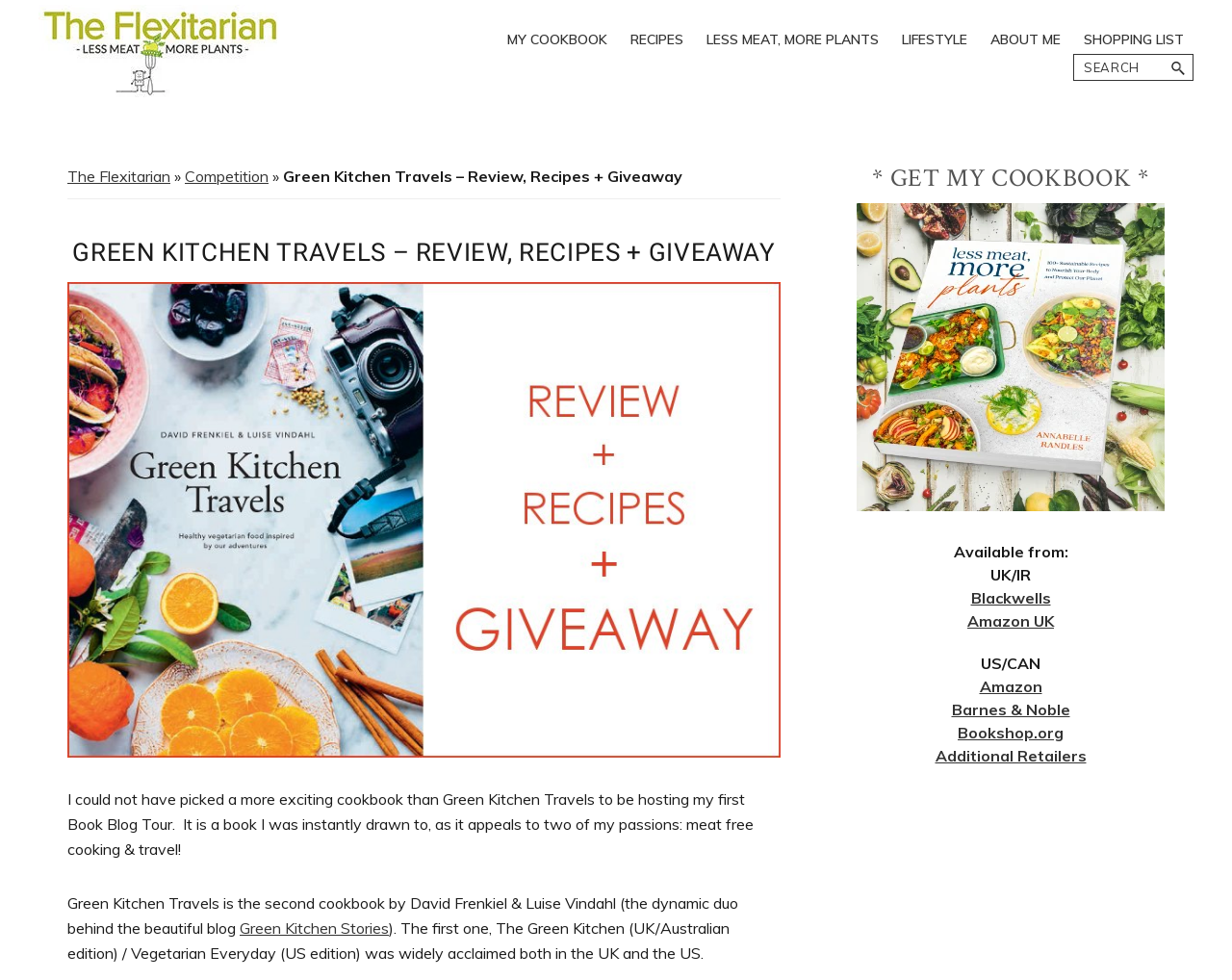Identify the bounding box coordinates of the region that should be clicked to execute the following instruction: "Visit the main page".

[0.227, 0.025, 0.969, 0.055]